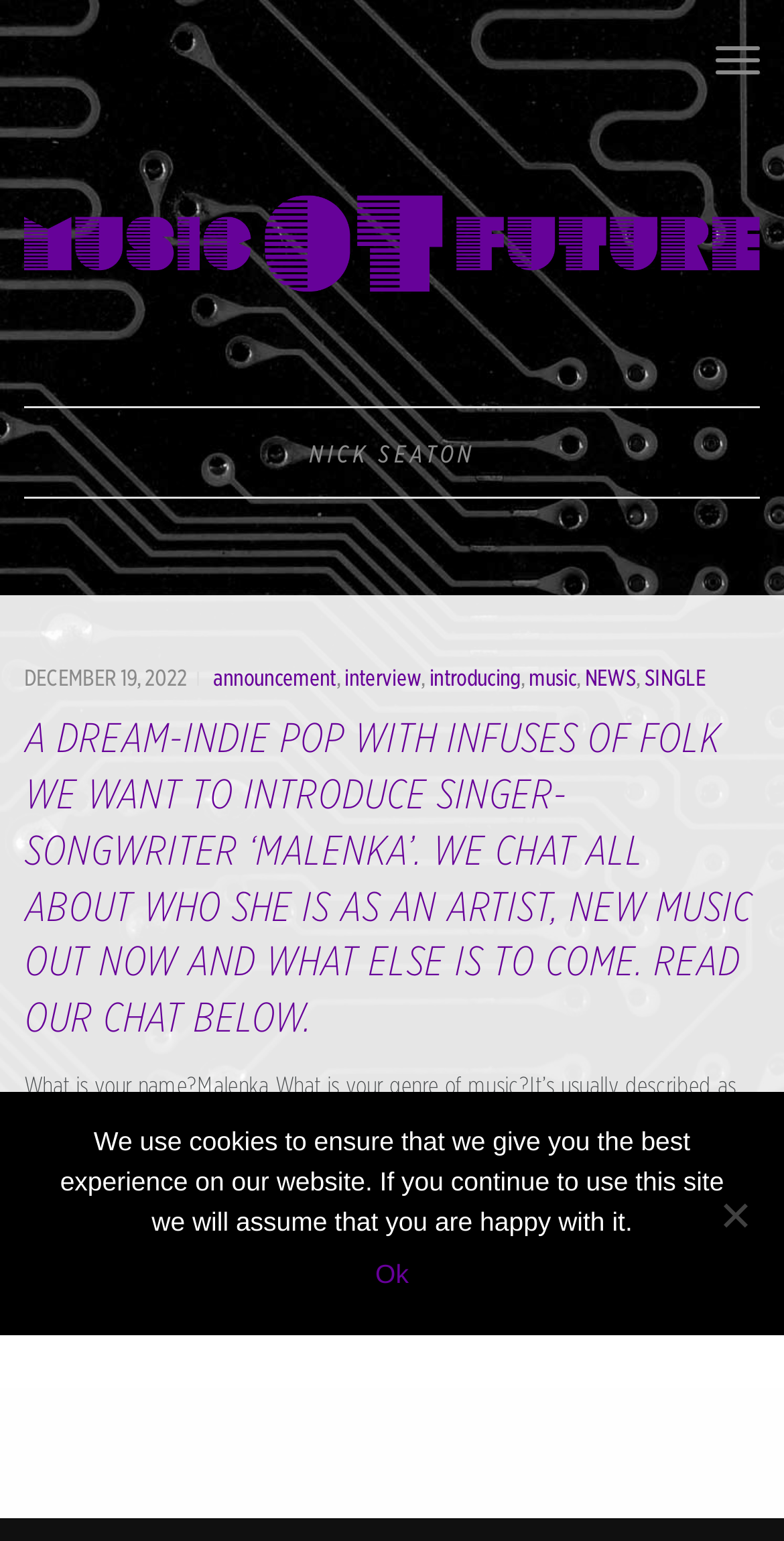How many links are there in the navigation bar?
Please ensure your answer to the question is detailed and covers all necessary aspects.

I counted the number of link elements that are children of the navigation bar element, which are 'DECEMBER 19, 2022', 'announcement', 'interview', 'introducing', 'music', 'NEWS', and 'SINGLE'.